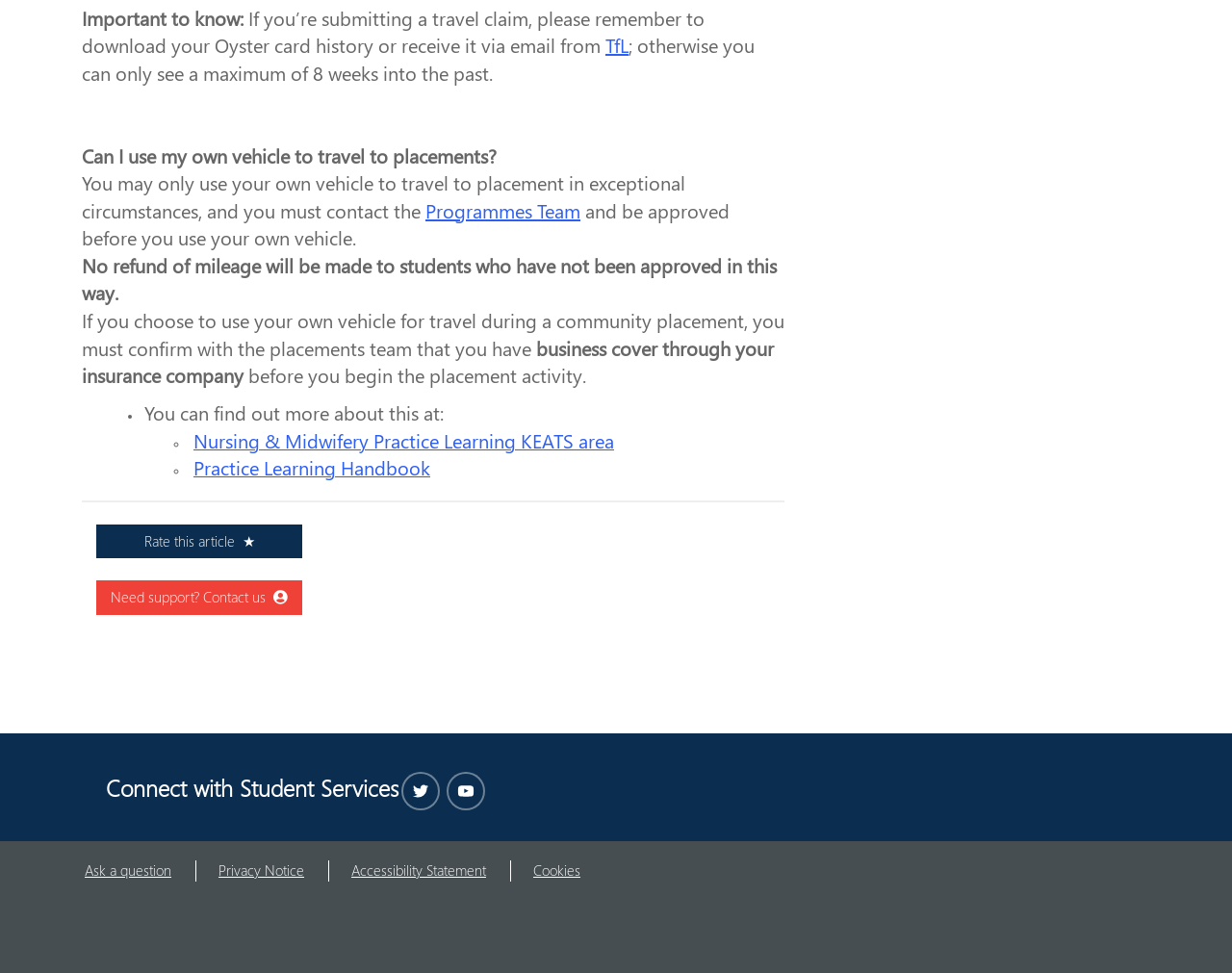Locate the bounding box coordinates of the UI element described by: "TfL". Provide the coordinates as four float numbers between 0 and 1, formatted as [left, top, right, bottom].

[0.491, 0.032, 0.51, 0.06]